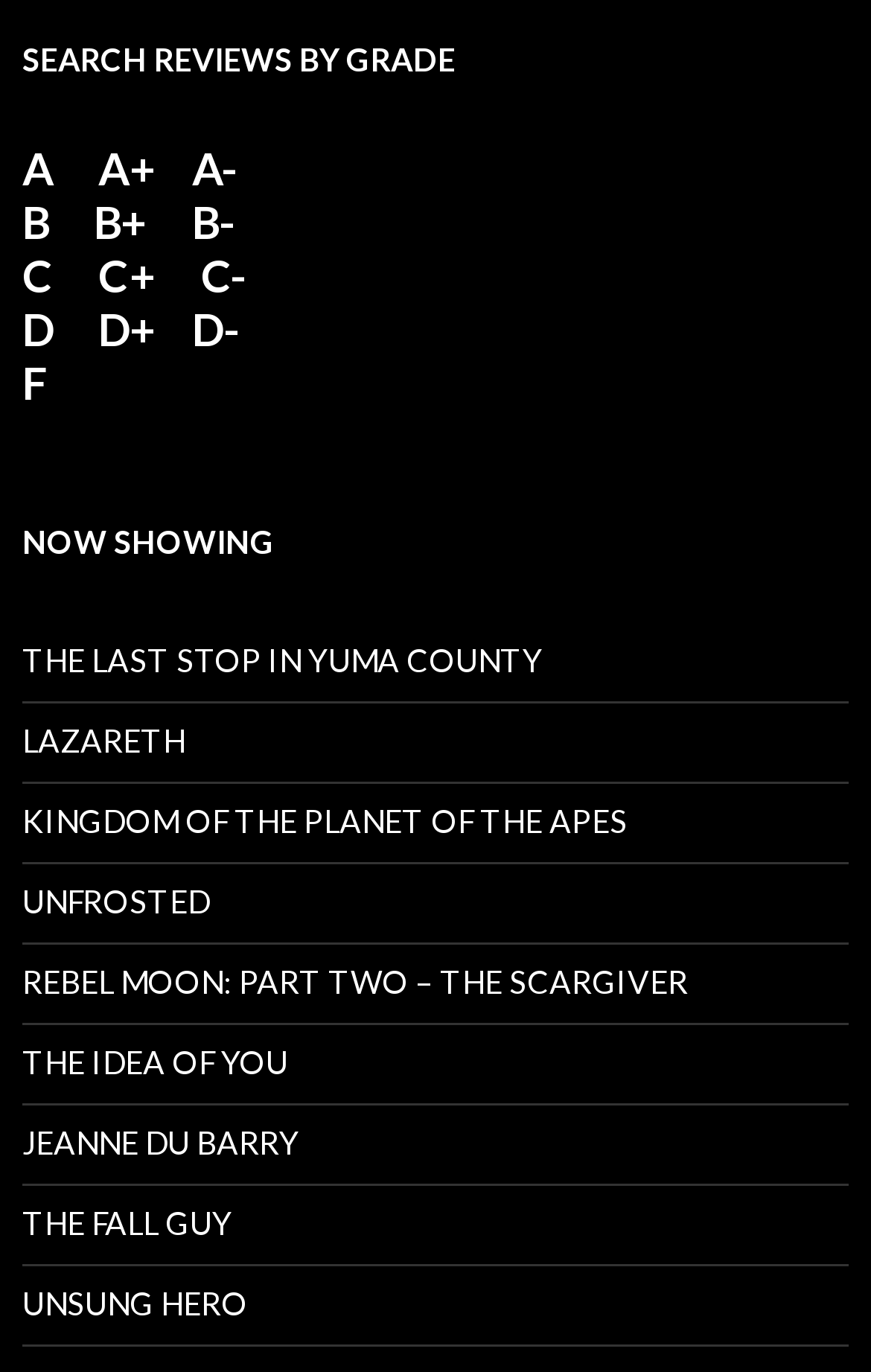What is the position of the 'C-' grade in the list of grades for searching reviews?
Answer the question with a single word or phrase, referring to the image.

8th